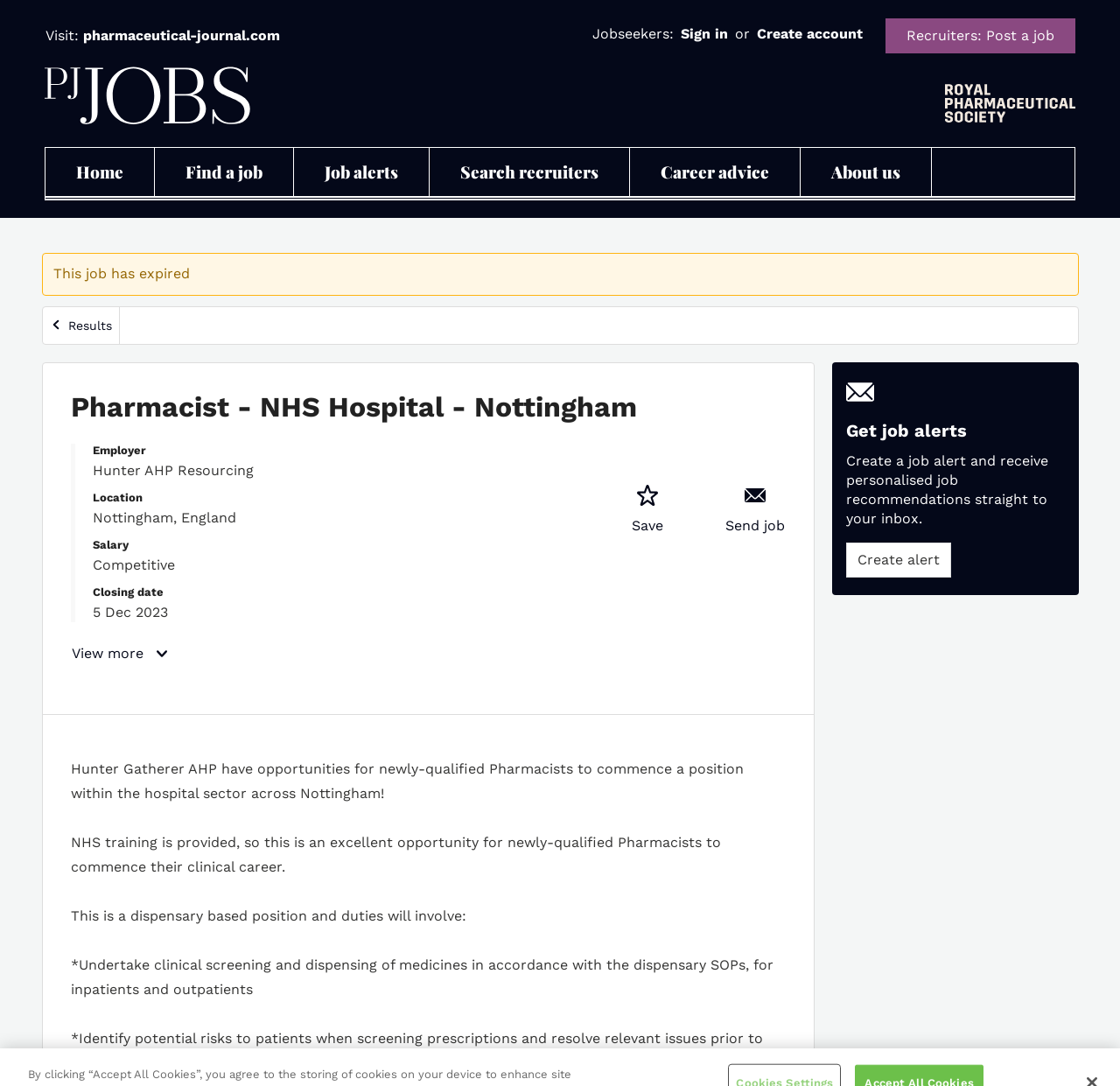Provide the bounding box coordinates for the UI element that is described by this text: "Sign in". The coordinates should be in the form of four float numbers between 0 and 1: [left, top, right, bottom].

[0.605, 0.02, 0.652, 0.043]